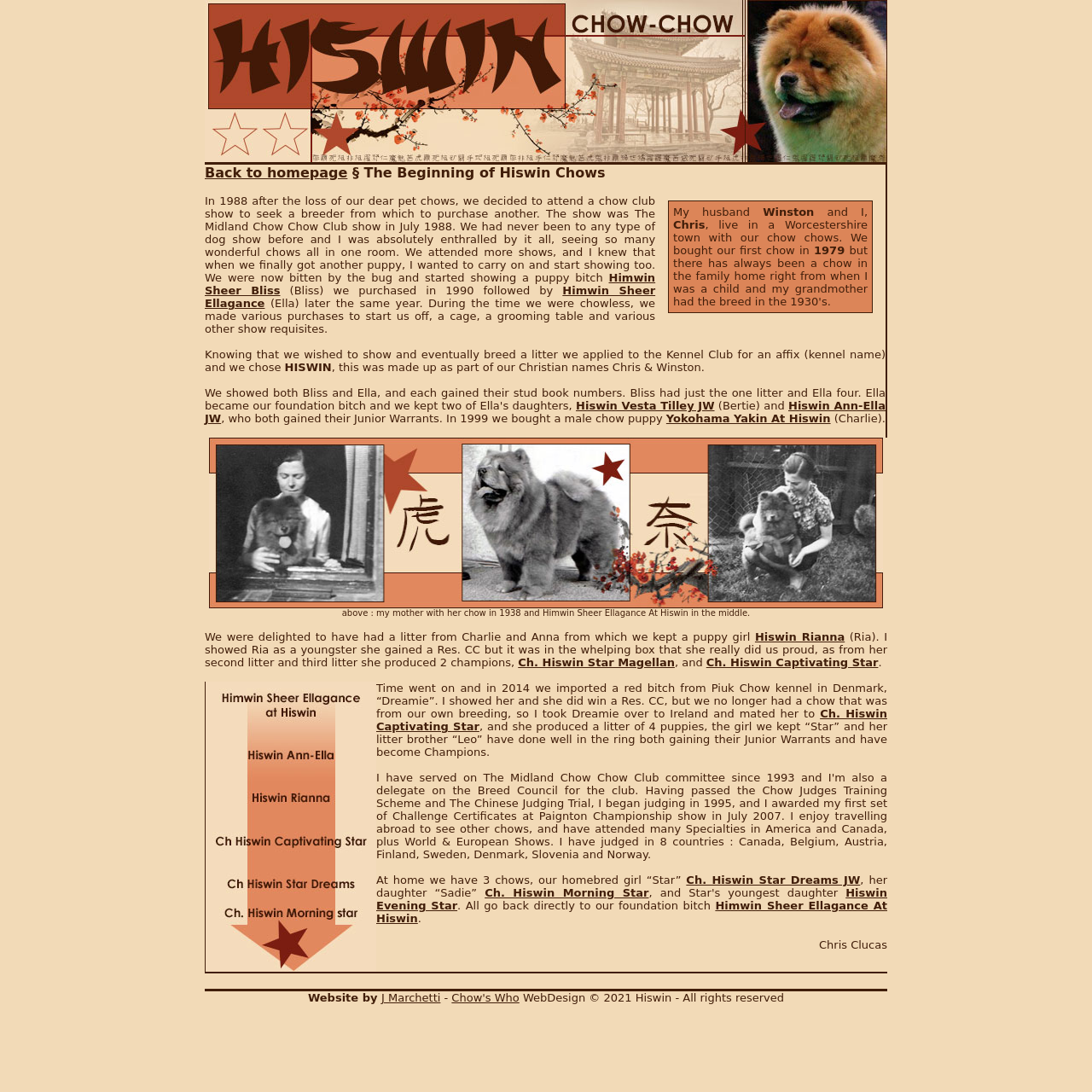Give a detailed overview of the webpage's appearance and contents.

The webpage is about Tanlap Chows, a breeder of Chow Chow dogs. At the top of the page, there is a logo with the text "Hiswin Chows" and an image of a Chow Chow. Below the logo, there is a table with a link to the homepage and a brief introduction to the breeder's story, which started in 1988 when they lost their pet Chow Chow and decided to attend a Chow Chow club show.

The main content of the page is divided into several sections, each with a table layout. The first section tells the story of how the breeder started showing and breeding Chow Chows, including the purchase of their first puppy, Himwin Sheer Bliss, and later Himwin Sheer Ellagance. There are links to these dogs' names, indicating they are important to the breeder's story.

The next section introduces the breeder's husband, Winston, and themselves, Chris, who live in Worcestershire with their Chow Chows. There is a table with a layout that resembles a photo album, with an image of the breeder's mother with a Chow Chow in 1938 and another image of Himwin Sheer Ellagance At Hiswin.

The following sections continue the breeder's story, including their application to the Kennel Club for an affix, their success in showing and breeding, and the purchase of a male Chow puppy, Yokohama Yakin At Hiswin. There are links to the names of the dogs mentioned, as well as images of the dogs.

The final section of the page is about the breeder's current dogs, including their homebred girl, Star, and her daughter, Sadie, who have both become Champions. There is also a mention of the breeder's judging experience and their travels to judge Chow Chow shows in various countries.

At the bottom of the page, there is a footer with a copyright notice and a link to the web designer, J Marchetti, and Chow's Who WebDesign.